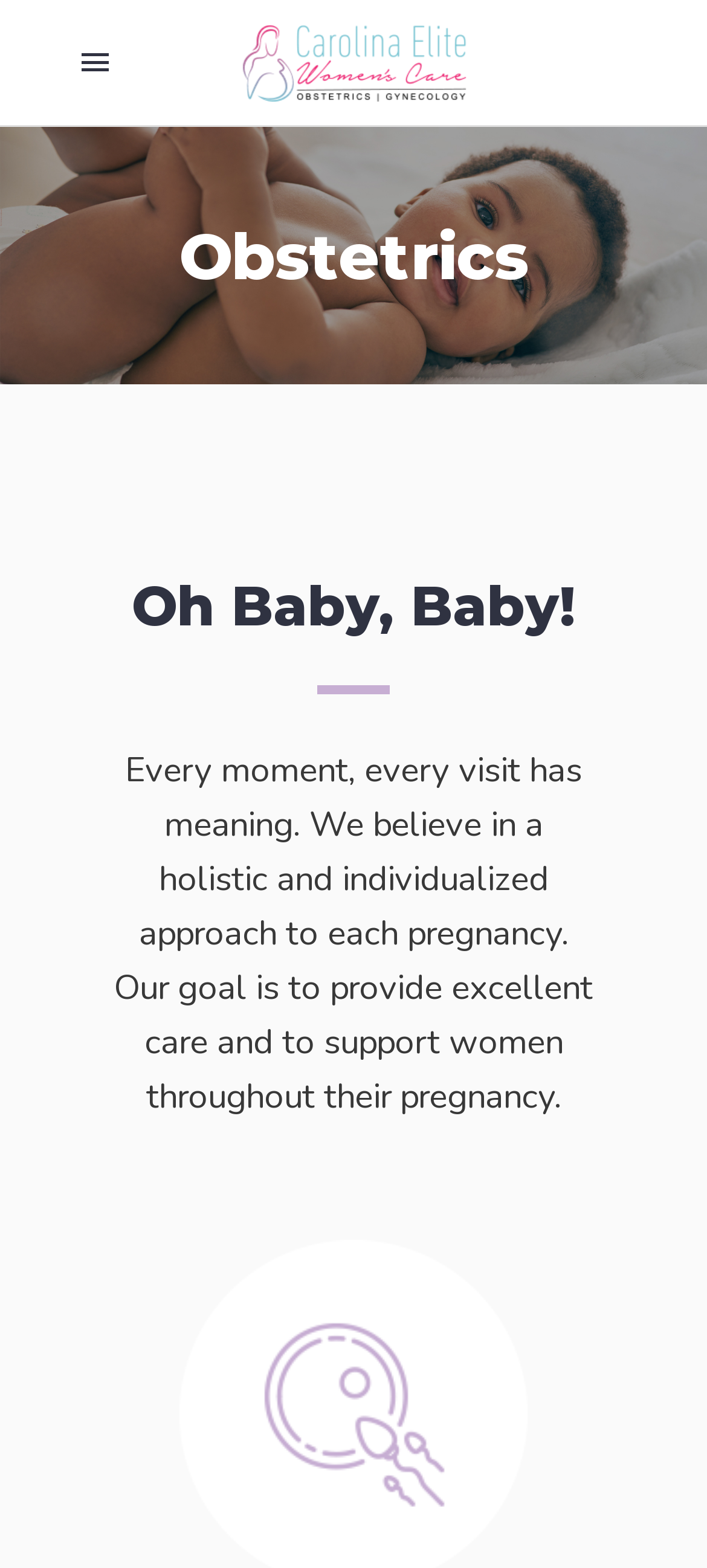What is the goal of Carolina Elite Women's Care?
Respond to the question with a single word or phrase according to the image.

Provide excellent care